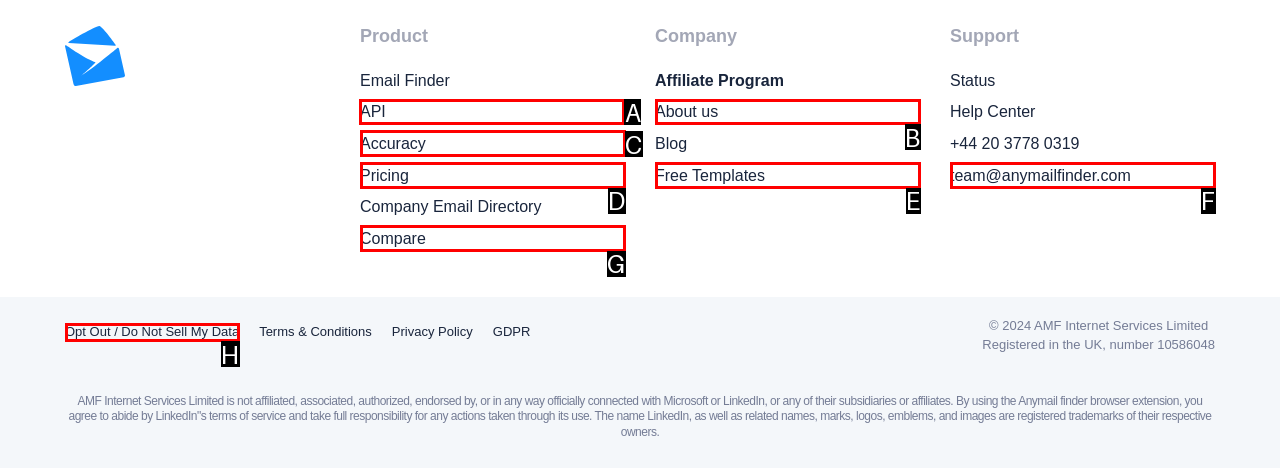Which UI element's letter should be clicked to achieve the task: Visit the API page
Provide the letter of the correct choice directly.

A